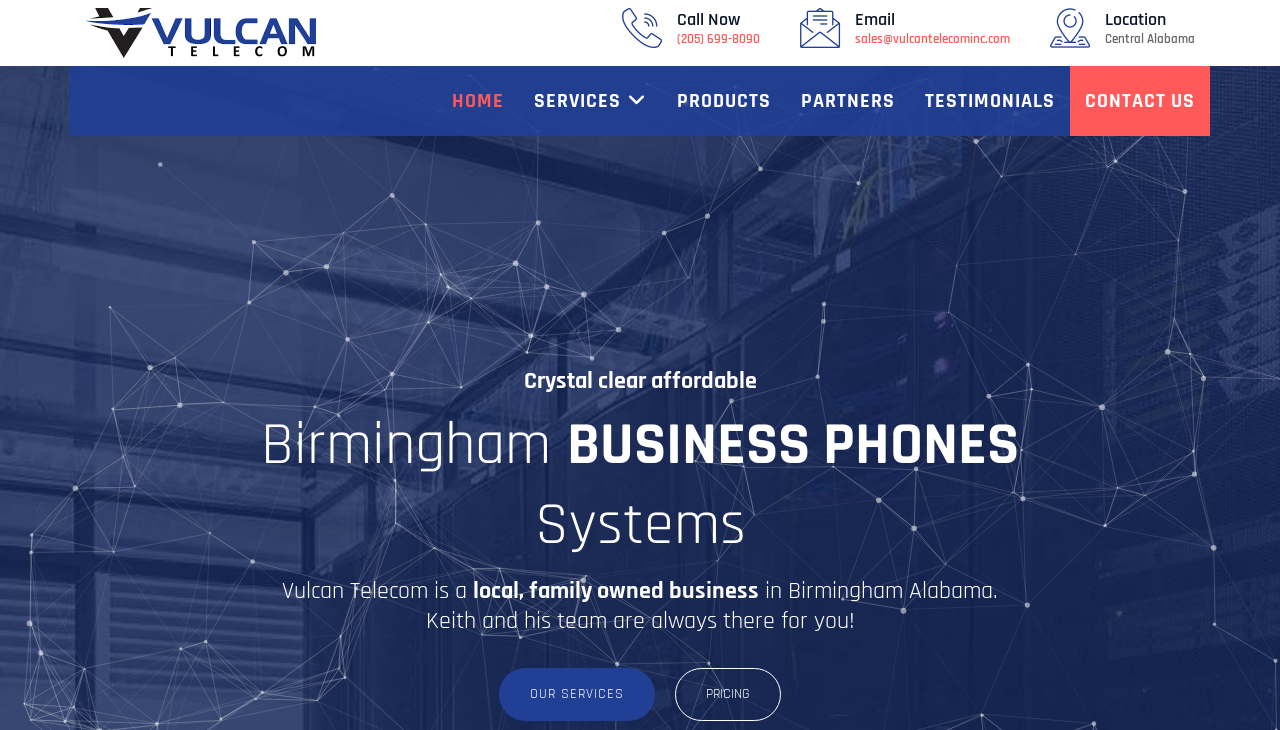Find the bounding box coordinates of the element you need to click on to perform this action: 'Send an email to sales'. The coordinates should be represented by four float values between 0 and 1, in the format [left, top, right, bottom].

[0.668, 0.043, 0.789, 0.065]